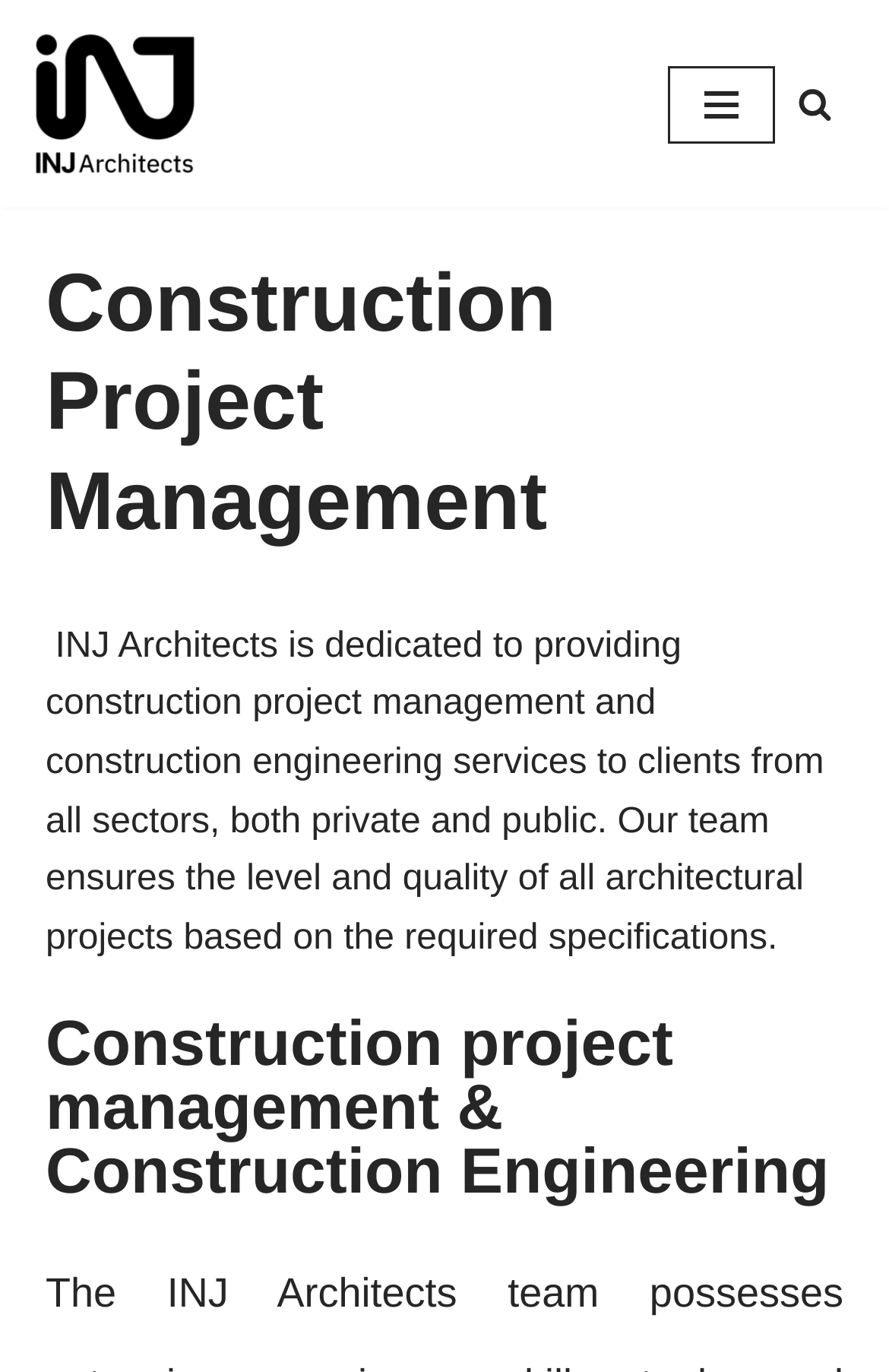Please determine the bounding box coordinates, formatted as (top-left x, top-left y, bottom-right x, bottom-right y), with all values as floating point numbers between 0 and 1. Identify the bounding box of the region described as: Skip to content

[0.0, 0.053, 0.077, 0.086]